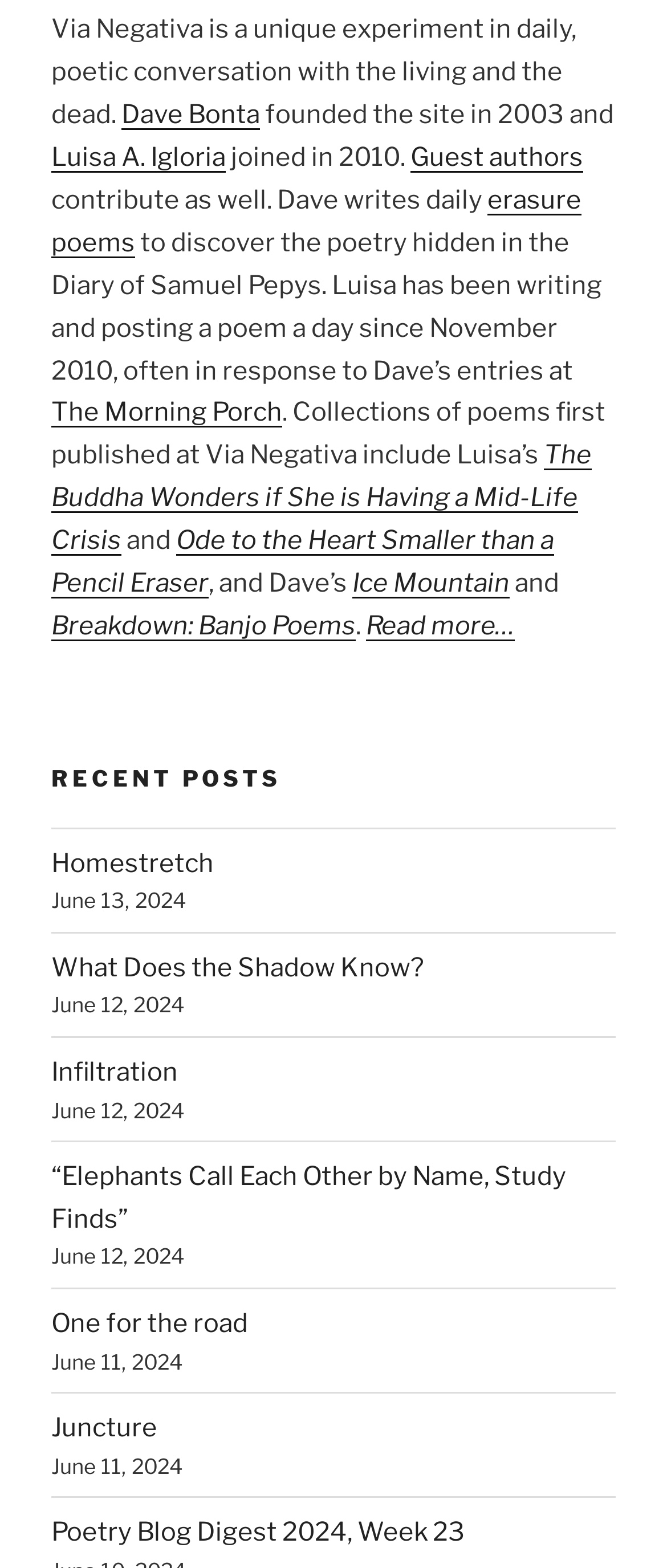Please locate the bounding box coordinates of the element's region that needs to be clicked to follow the instruction: "View the Intranet page". The bounding box coordinates should be provided as four float numbers between 0 and 1, i.e., [left, top, right, bottom].

None